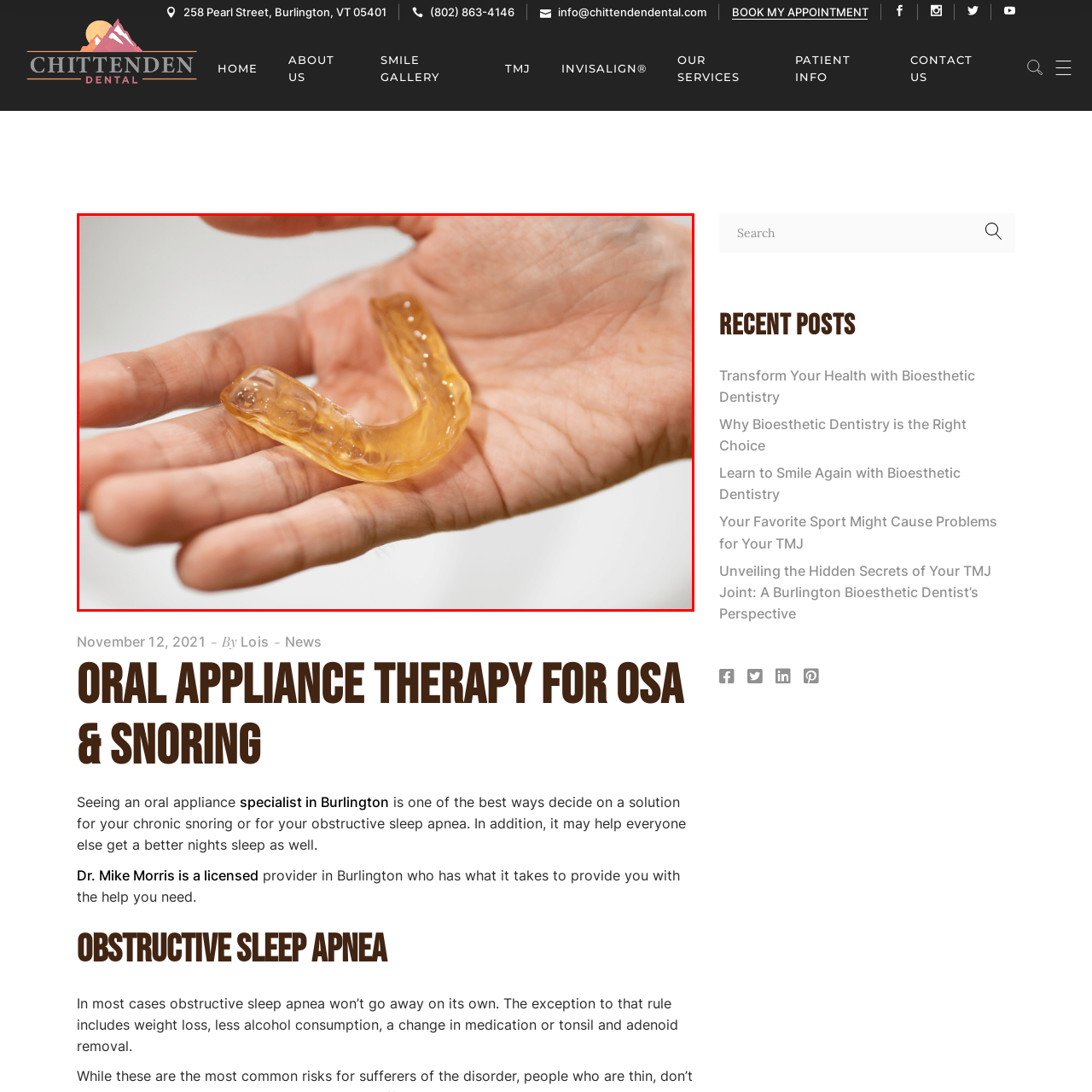Where is the oral appliance likely to be used?
Look at the section marked by the red bounding box and provide a single word or phrase as your answer.

Clinical setting